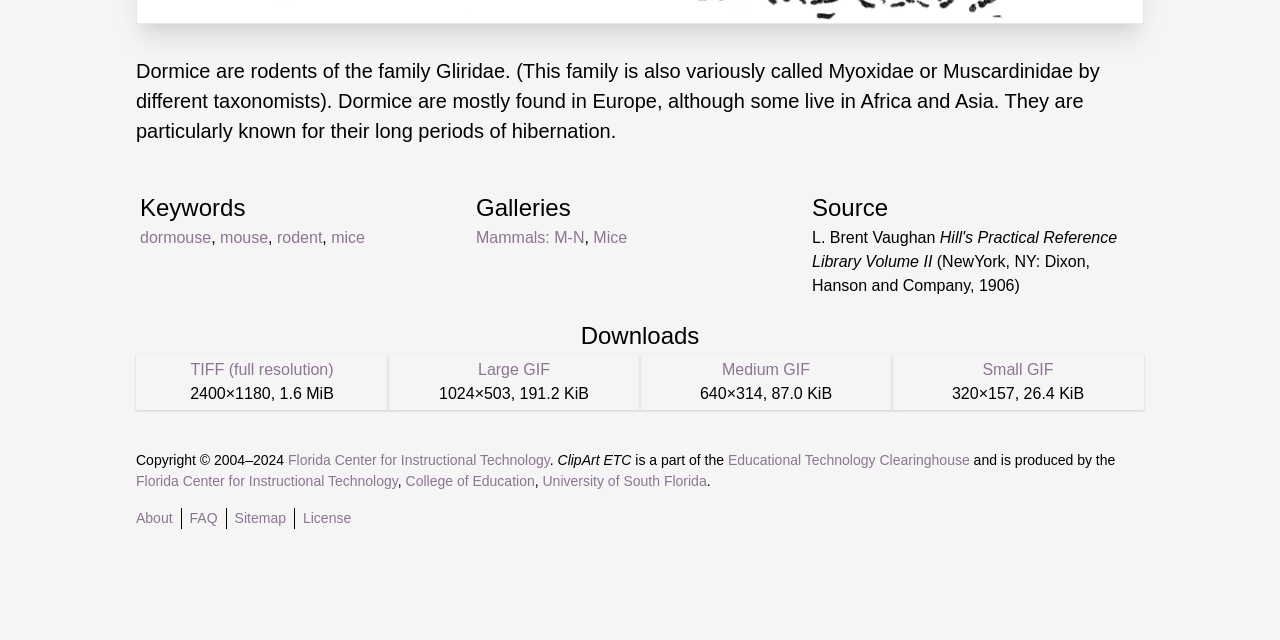Using the provided element description: "FCC & CE statements", identify the bounding box coordinates. The coordinates should be four floats between 0 and 1 in the order [left, top, right, bottom].

None